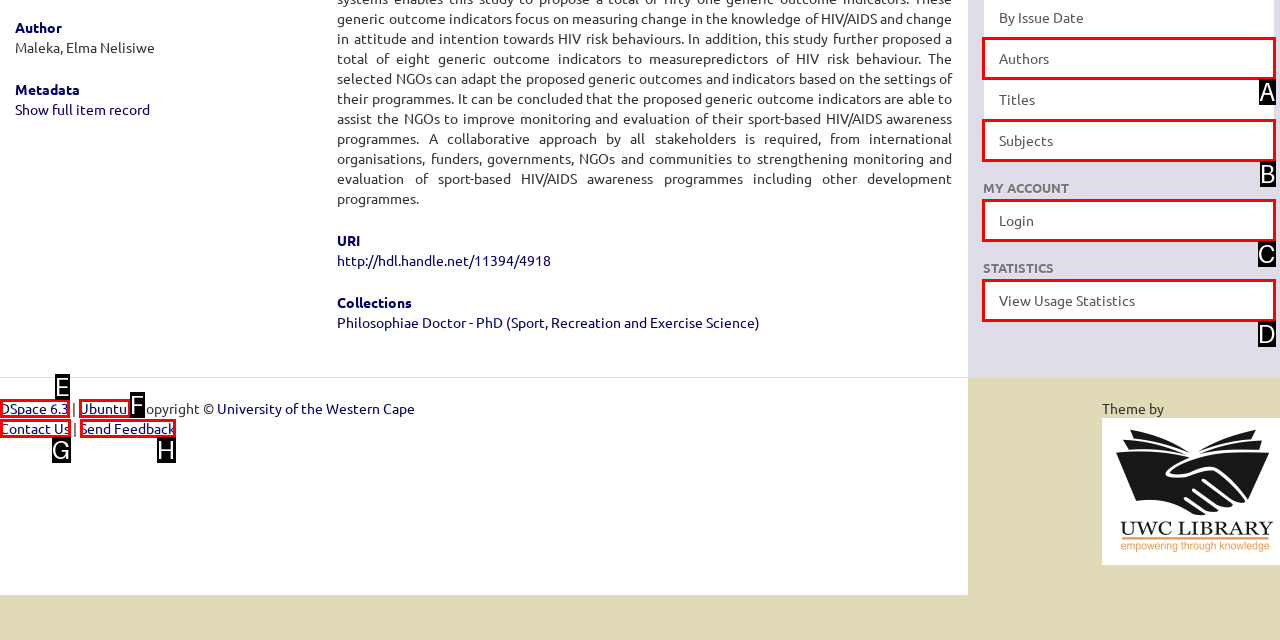Tell me which one HTML element best matches the description: Ubuntu
Answer with the option's letter from the given choices directly.

F